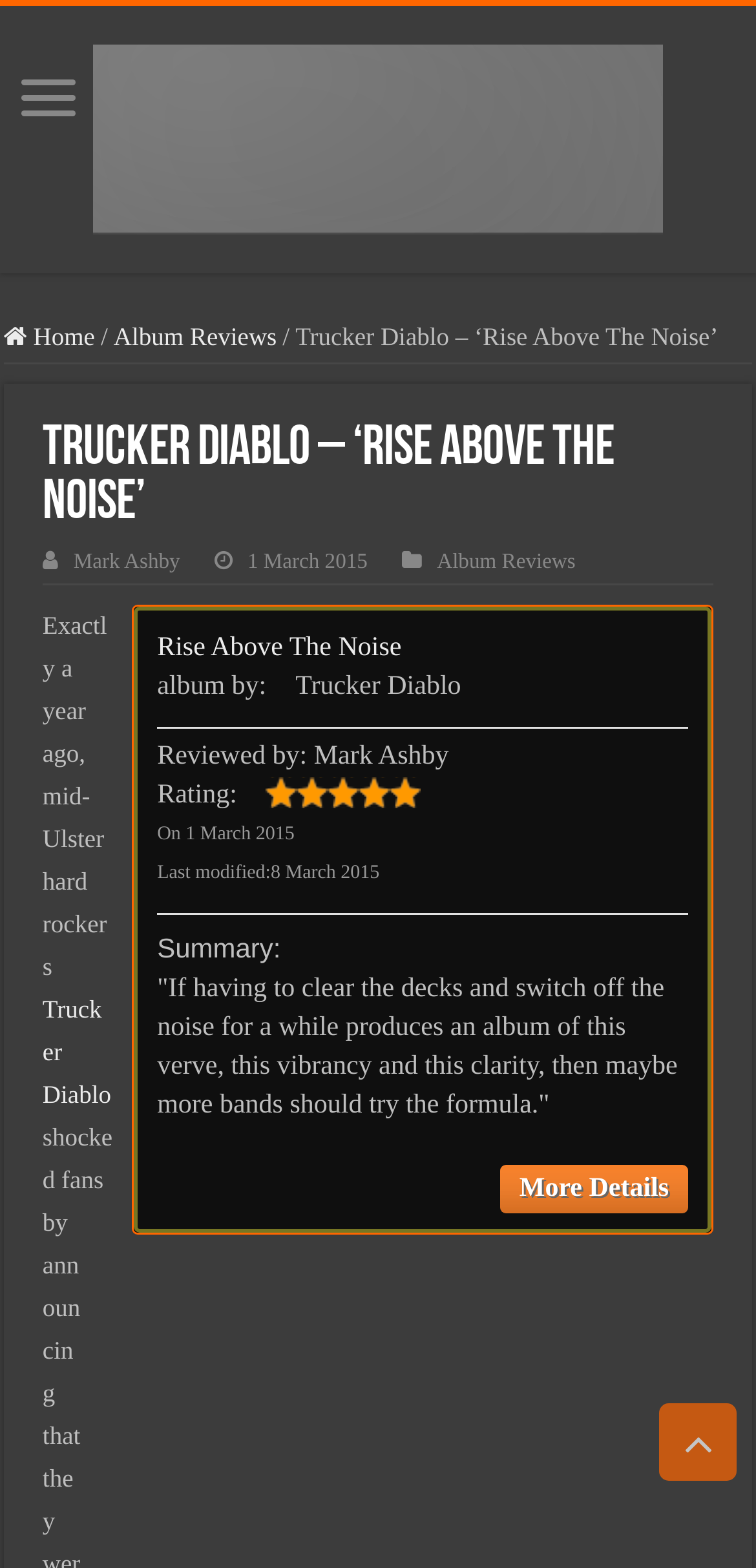Locate the bounding box coordinates of the clickable region to complete the following instruction: "View more details of the album."

[0.661, 0.743, 0.91, 0.774]